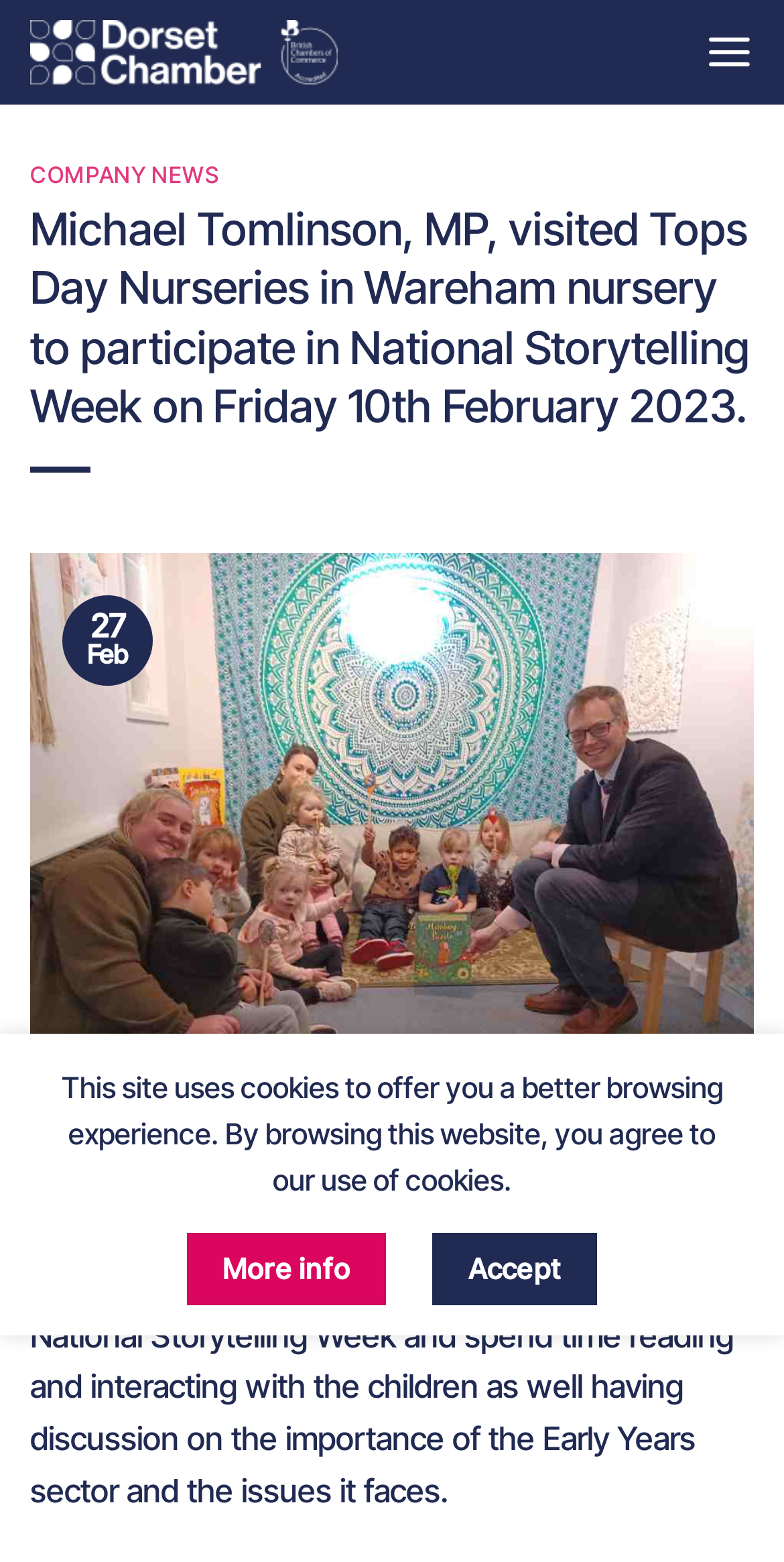Provide your answer to the question using just one word or phrase: What is the date of Michael Tomlinson's visit to the nursery?

Friday 10th February 2023